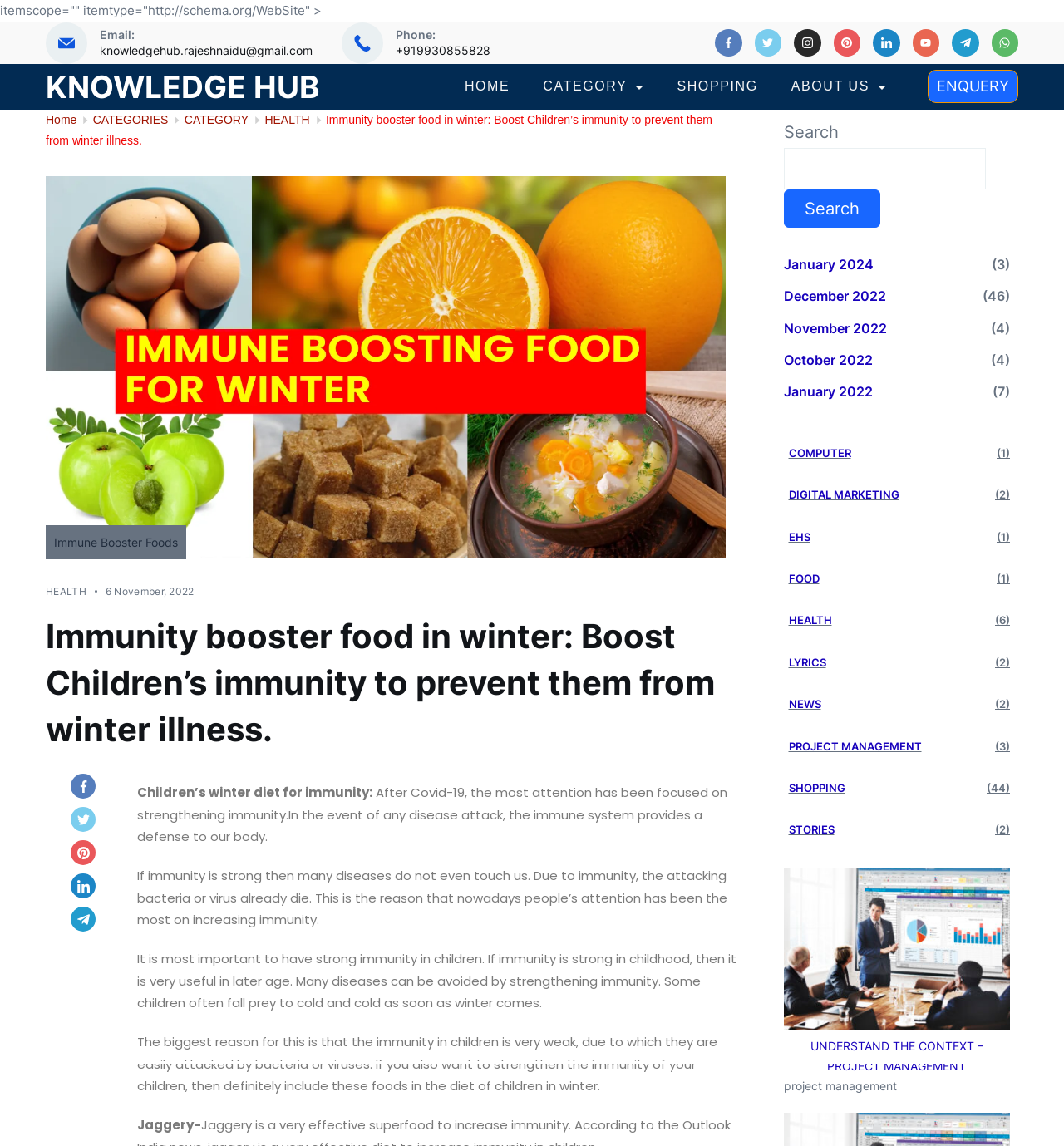Please respond to the question with a concise word or phrase:
What is the date of the current article?

6 November, 2022